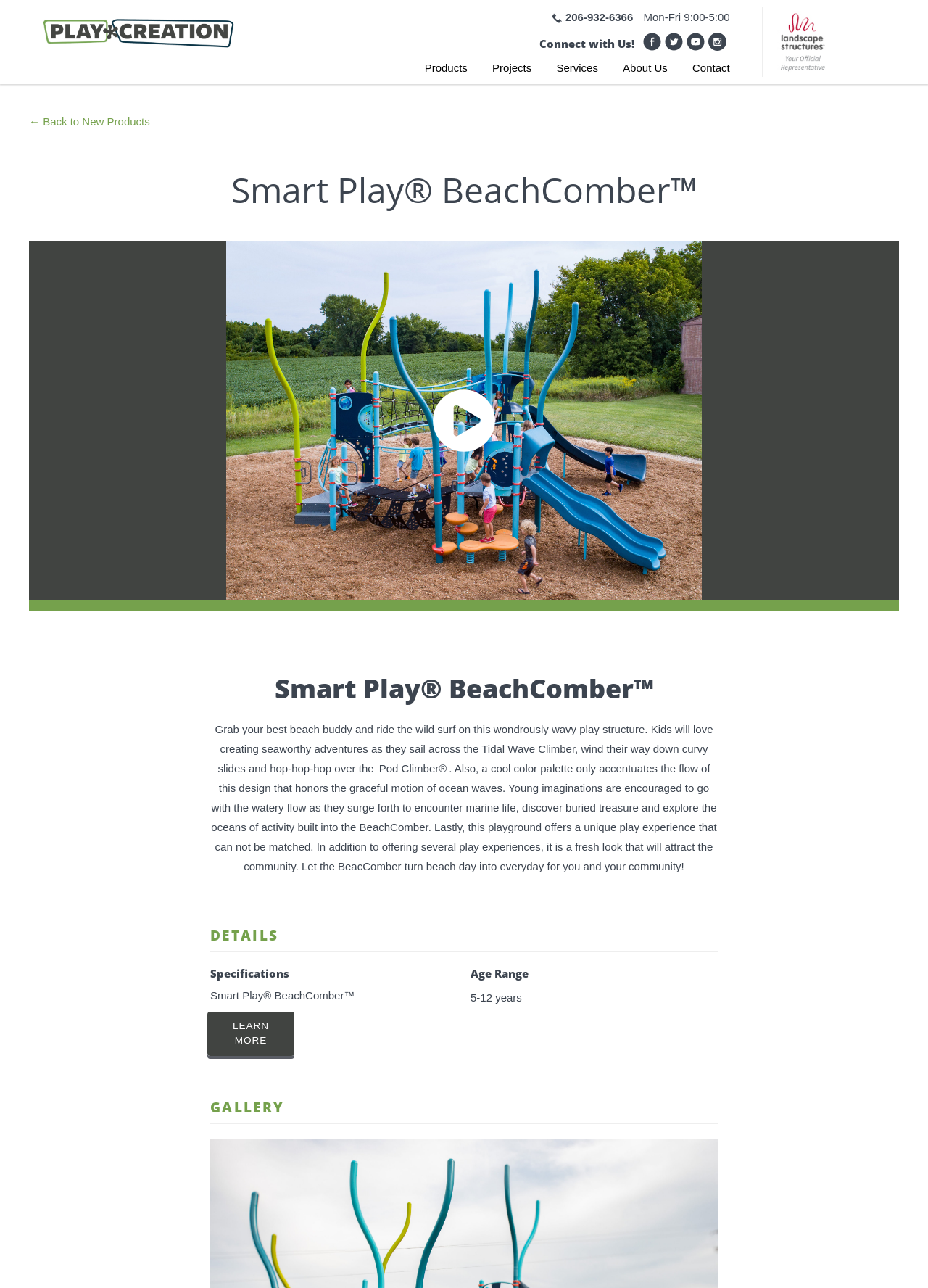Please mark the clickable region by giving the bounding box coordinates needed to complete this instruction: "Learn more about Smart Play BeachComber".

[0.223, 0.785, 0.317, 0.82]